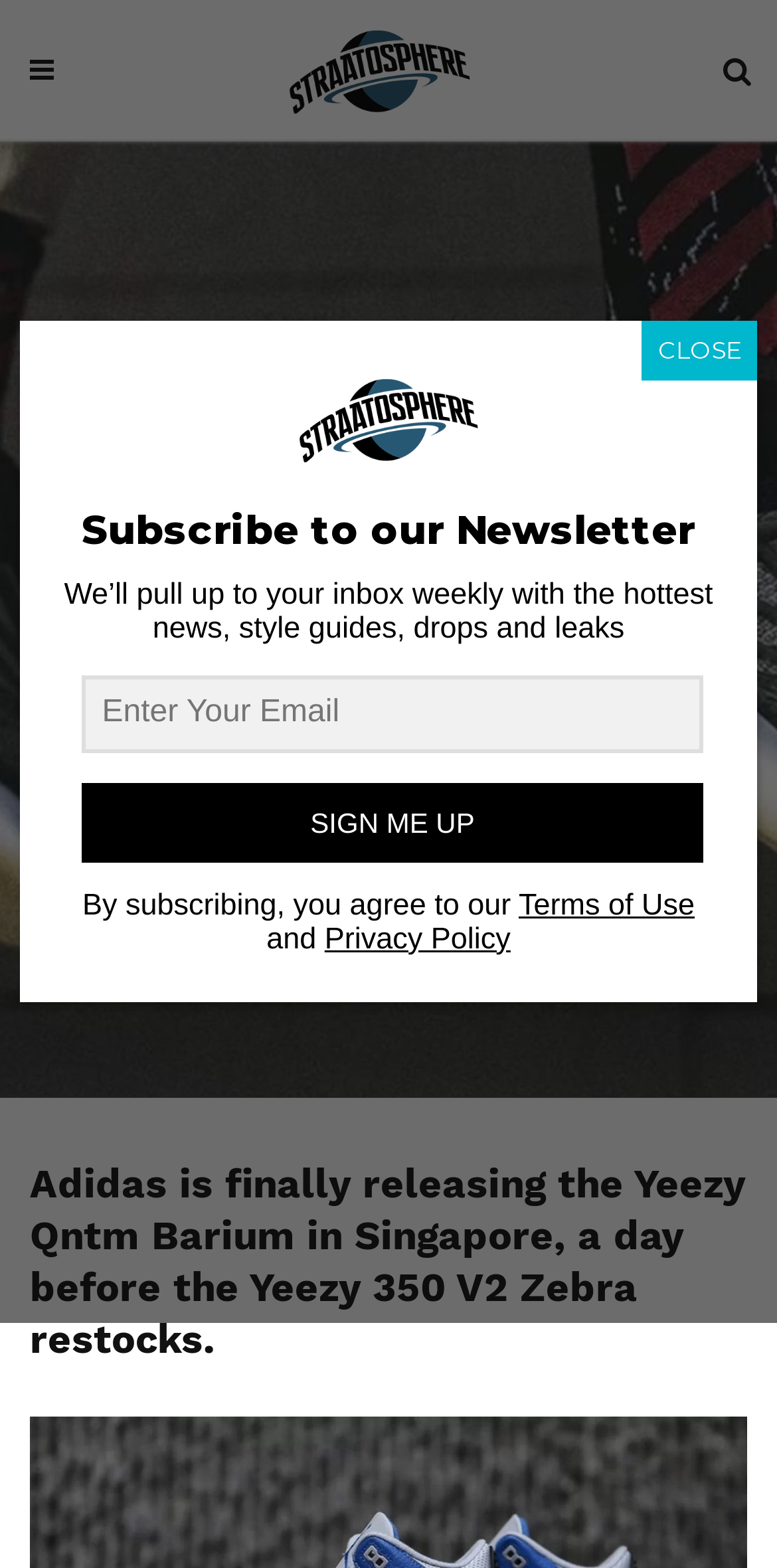What is the date mentioned in the webpage?
Please answer the question as detailed as possible based on the image.

I found the answer by looking at the static text 'June 24, 2020' which is present in the layout table.